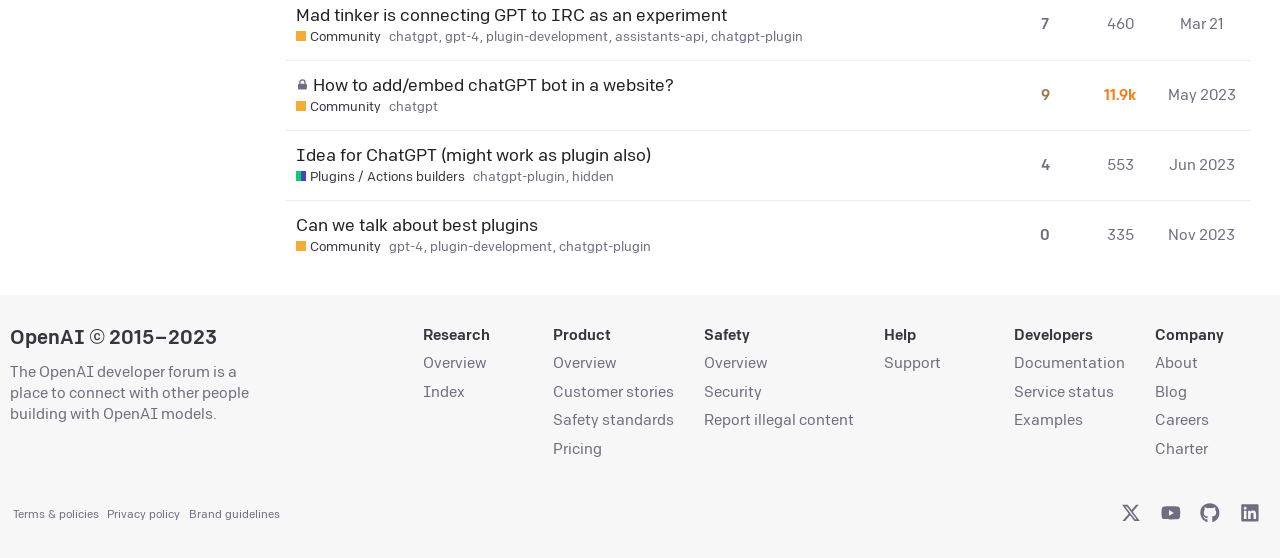Can you look at the image and give a comprehensive answer to the question:
What is the category of the third topic?

I found the link element with the text 'Plugins / Actions builders' which is a category tag for the third topic.